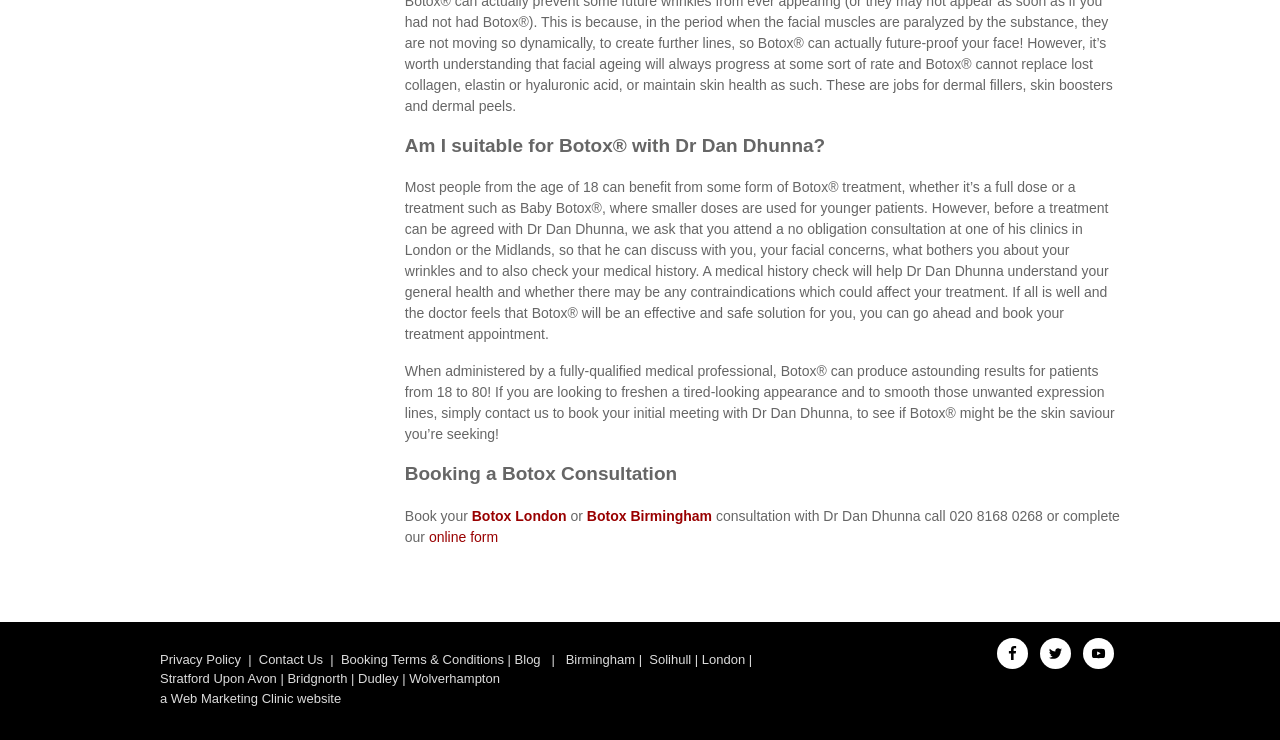What social media platforms does Dr Dan Dhunna have a presence on?
Using the information from the image, give a concise answer in one word or a short phrase.

Facebook, Twitter, YouTube